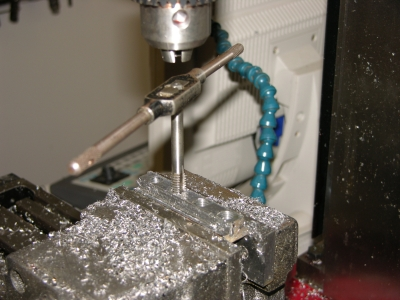Using the information in the image, could you please answer the following question in detail:
What is covering the surface of the workpiece?

The image depicts a machining environment, and metal shavings are visible on the surface of the workpiece, indicating a recent machining activity.